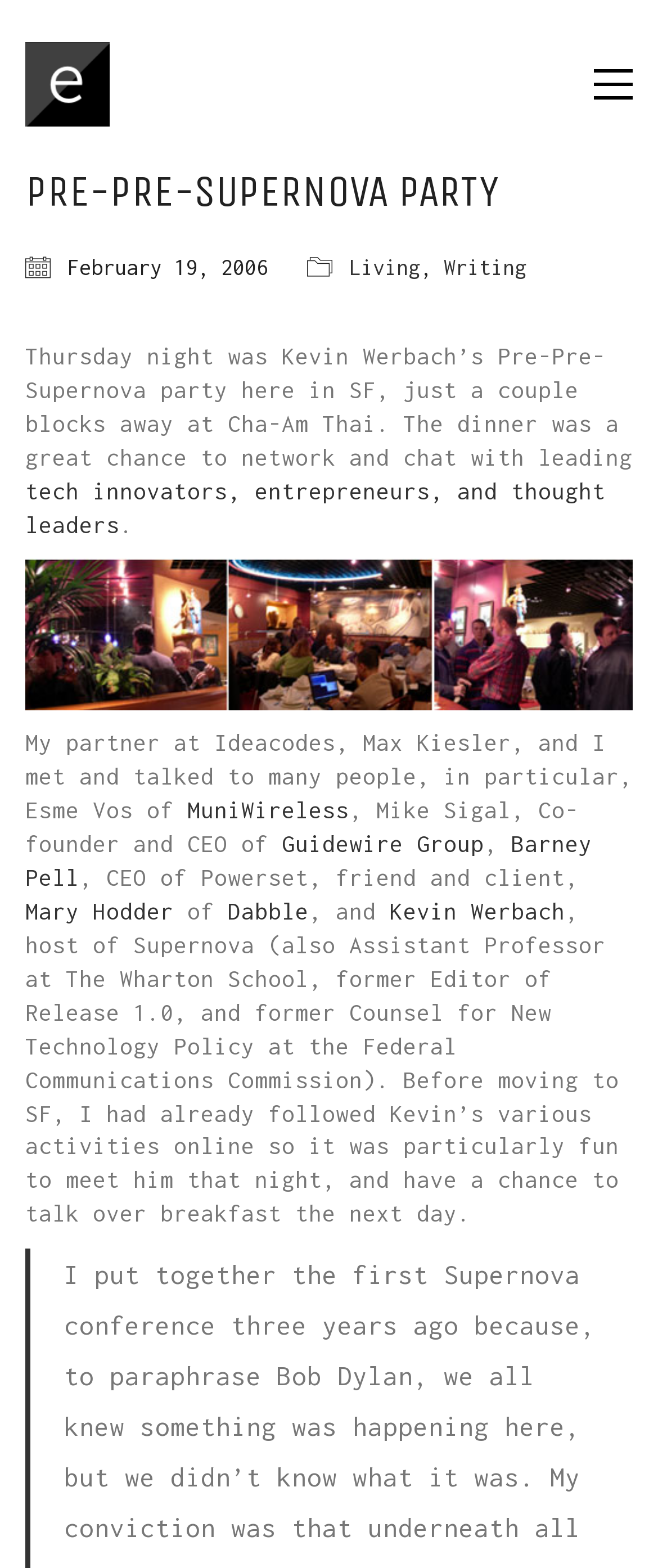Please mark the bounding box coordinates of the area that should be clicked to carry out the instruction: "check out Dabble".

[0.346, 0.572, 0.469, 0.589]